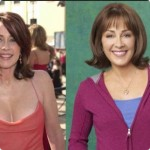What is the focus of the image?
Please provide a comprehensive and detailed answer to the question.

The caption states that the image contrasts two distinct appearances of an actress, showcasing her transformation over time, and invites viewers to consider the broader implications of beauty standards and the pressures faced by women in Hollywood.